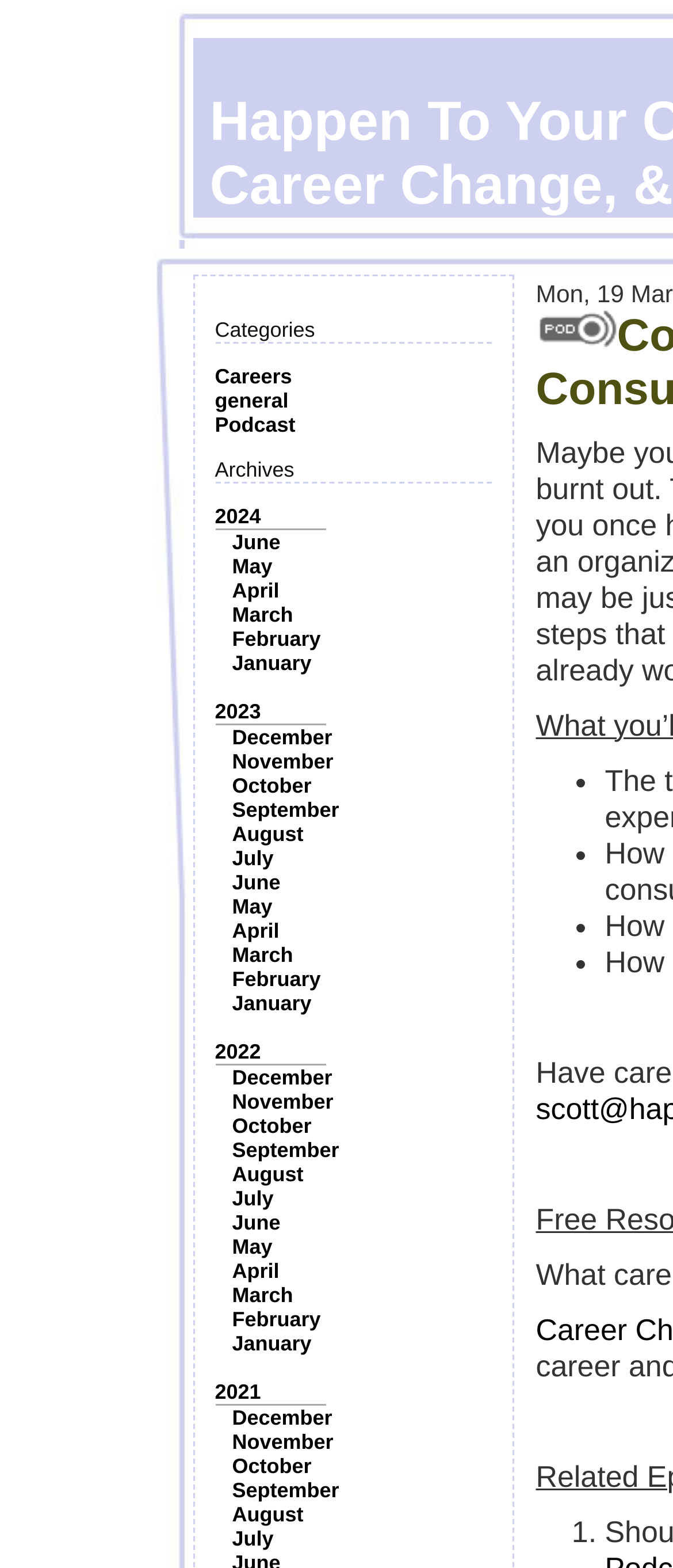Summarize the contents and layout of the webpage in detail.

The webpage is about "Happen To Your Career - Meaningful Work, Career Change, & Career Design". At the top, there is a section with the title "Categories" followed by three links: "Careers", "general", and "Podcast". Below this section, there is another section with the title "Archives". 

In the "Archives" section, there are links to different years, including "2024", "2023", "2022", and "2021". Each year is followed by a list of months, with links to each month from January to December. The months are listed in a vertical column, with the most recent months at the top.

On the right side of the page, there is an image located near the top. Below the image, there are four bullet points, represented by "•" symbols, arranged vertically. At the bottom of the page, there is a single numbered list item, "1.".